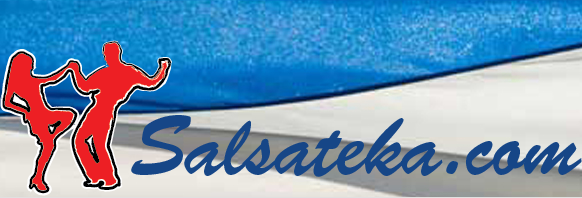What is the background color of the logo?
Please provide a comprehensive answer based on the details in the screenshot.

The caption describes the background of the logo as smooth blue, which indicates that the background color of the logo is blue.